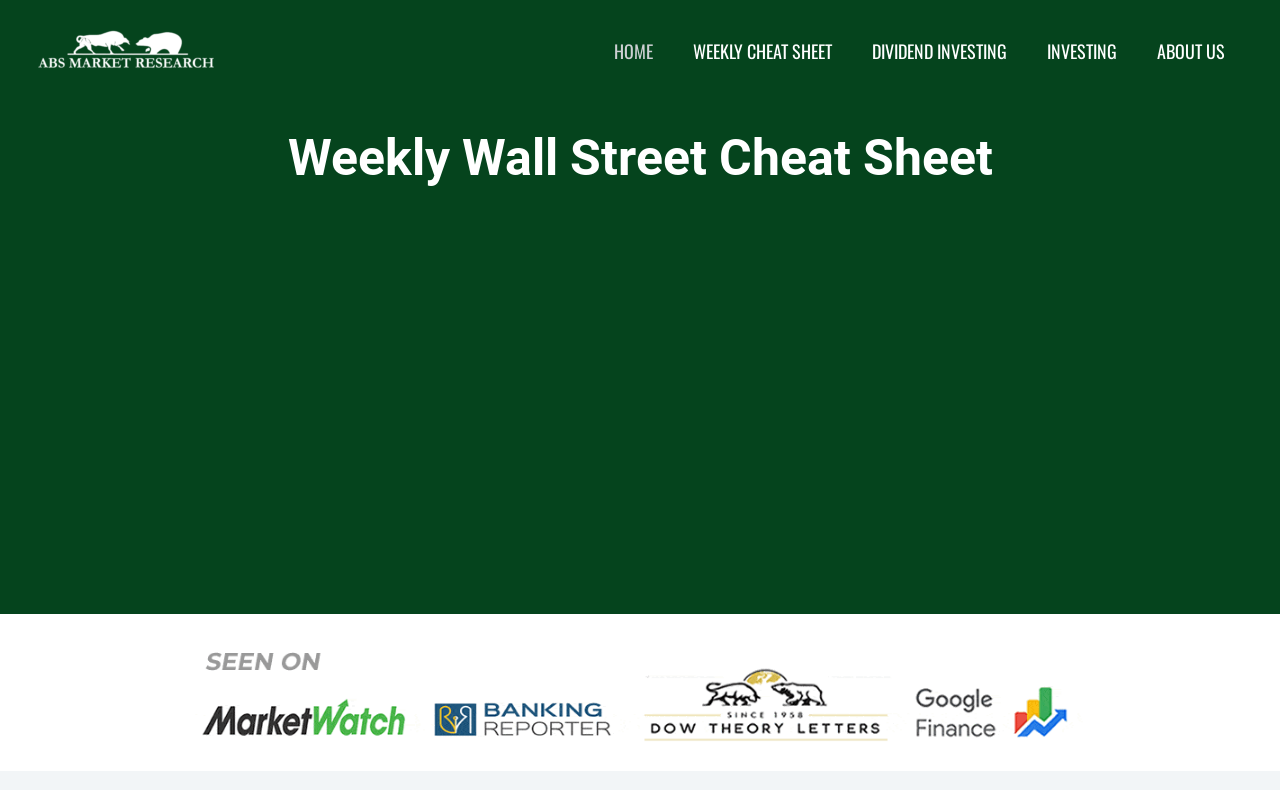Given the description "About Us", provide the bounding box coordinates of the corresponding UI element.

[0.888, 0.0, 0.973, 0.13]